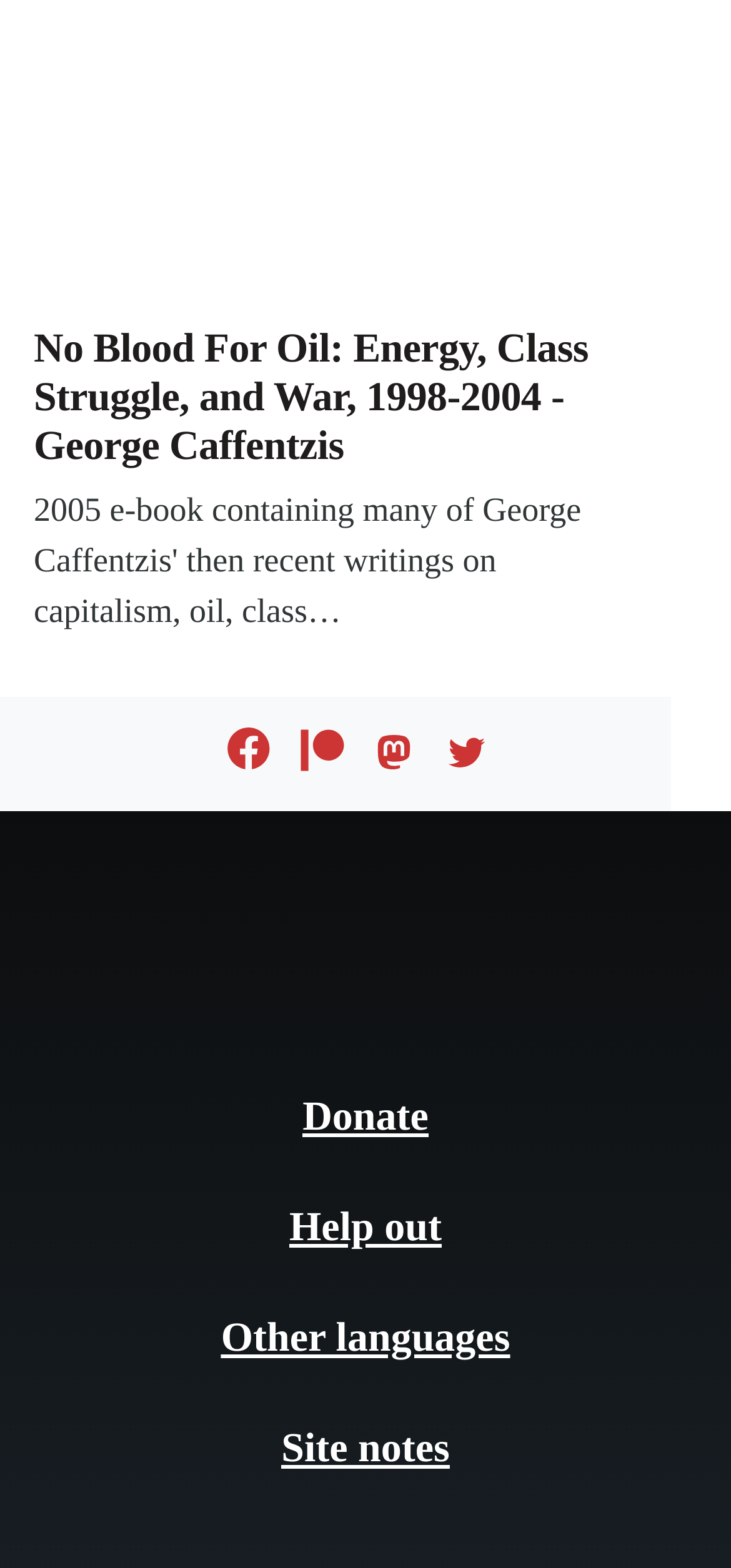What is the last link in the footer menu?
Based on the content of the image, thoroughly explain and answer the question.

I looked at the footer menu and found the links in the order of 'Home', 'Donate', 'Help out', 'Other languages', and 'Site notes'. Therefore, the last link in the footer menu is 'Site notes'.